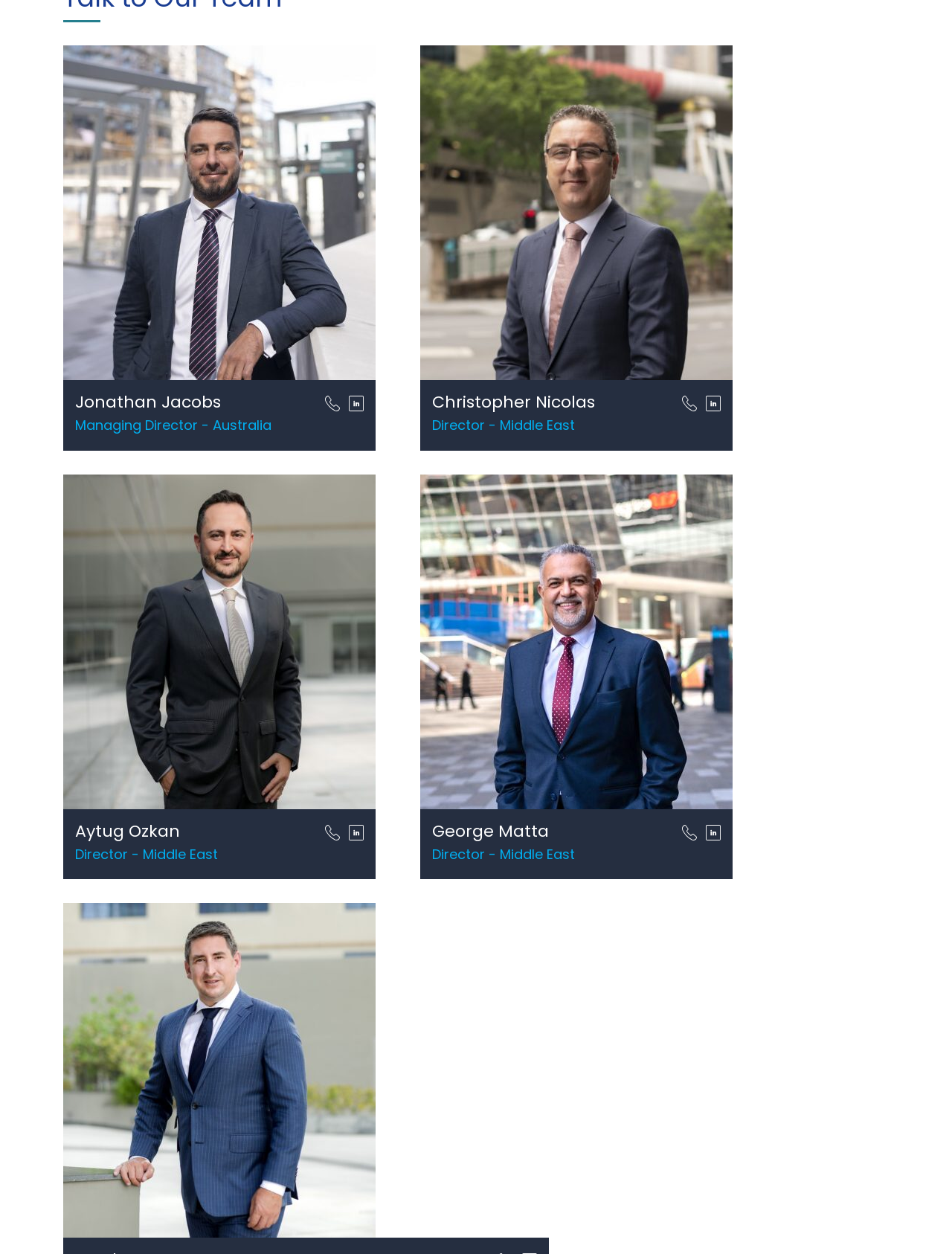Locate the bounding box coordinates of the element that should be clicked to fulfill the instruction: "Check Christopher Nicolas' details".

[0.454, 0.311, 0.625, 0.33]